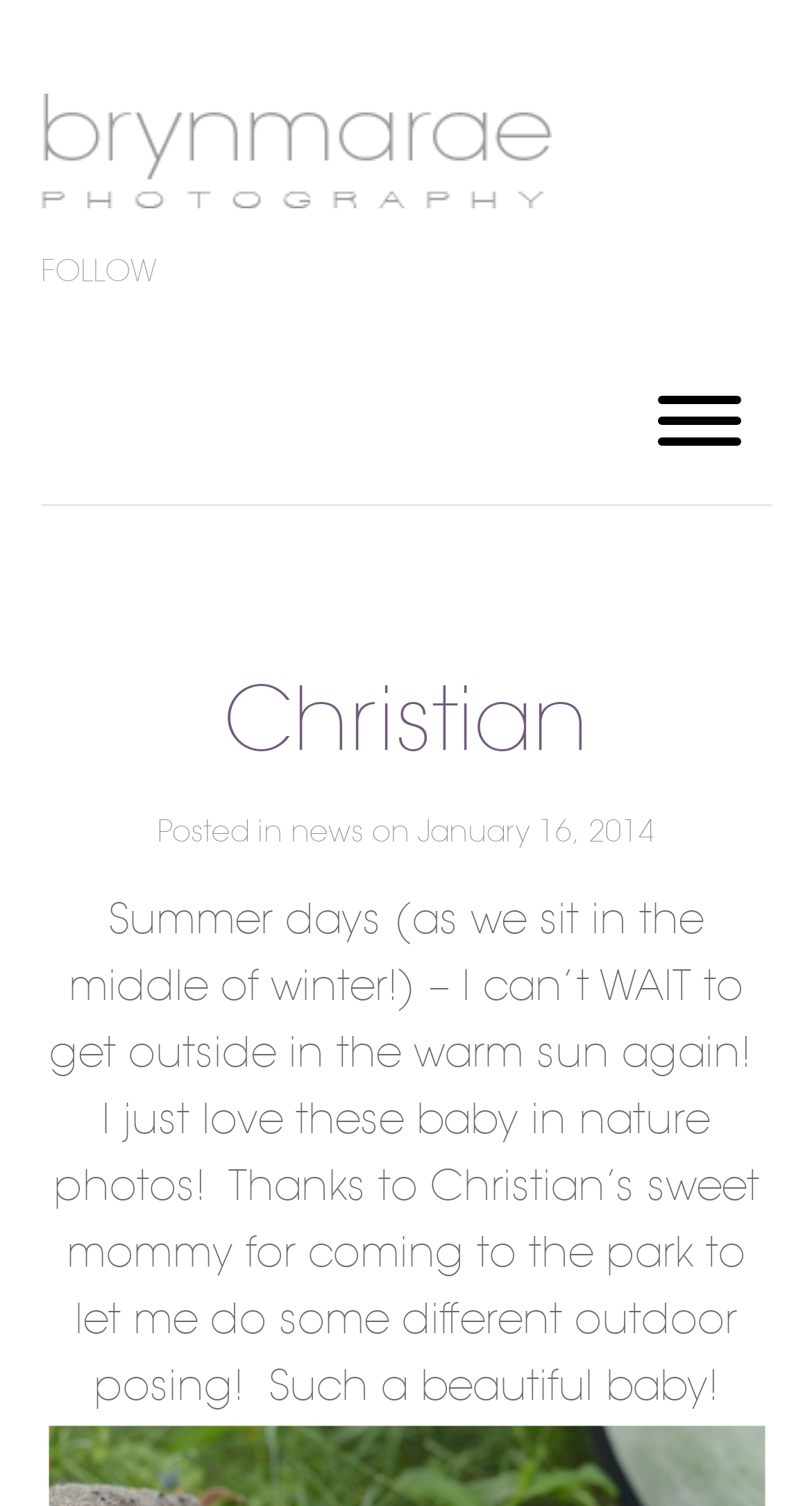What is the photographer's current season?
Please ensure your answer is as detailed and informative as possible.

The photographer mentions 'as we sit in the middle of winter!' in the StaticText element, indicating that the current season is winter, and the photographer is looking forward to the warmer summer days.